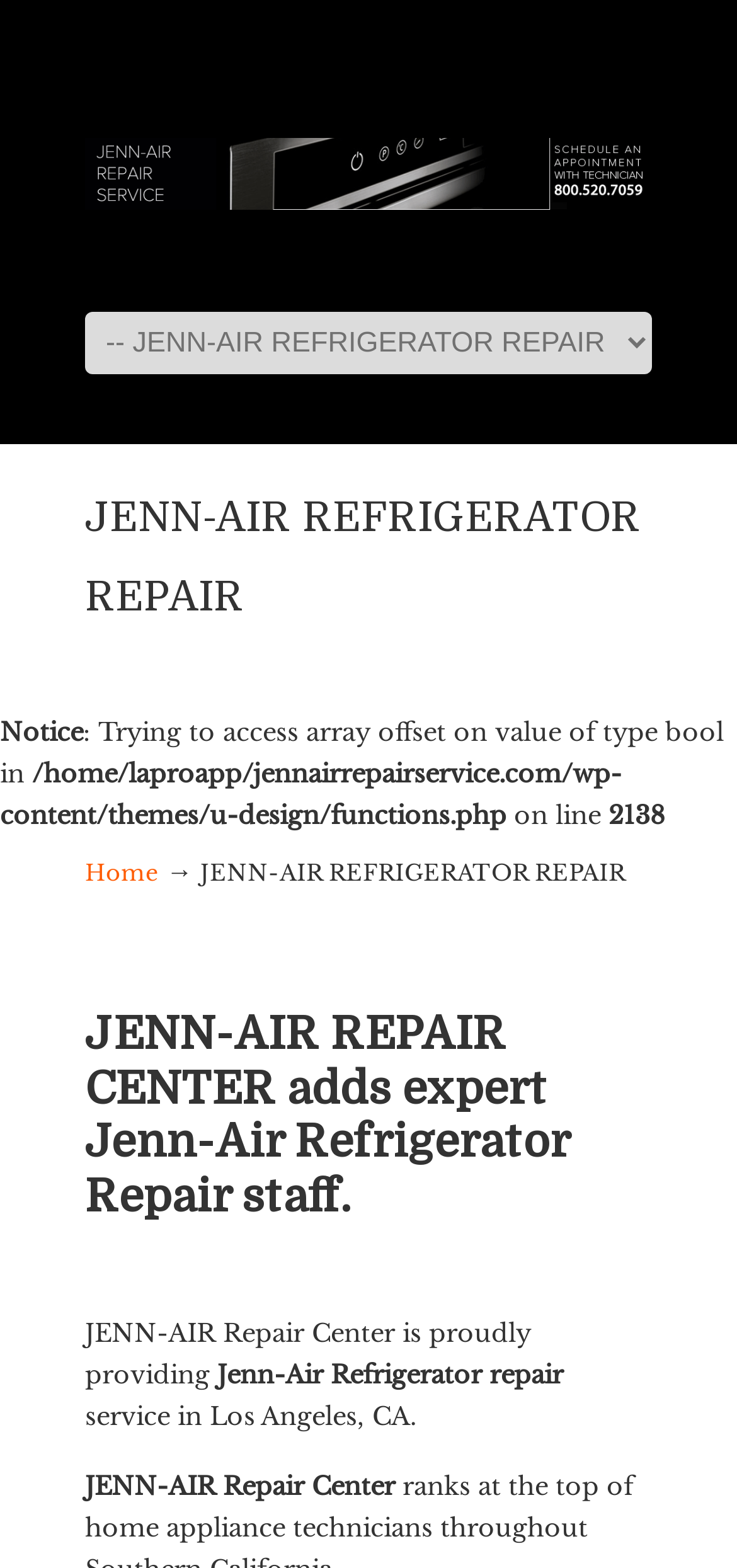Identify the bounding box of the UI element described as follows: "Jenn-Air Appliance Repair". Provide the coordinates as four float numbers in the range of 0 to 1 [left, top, right, bottom].

[0.115, 0.007, 0.885, 0.188]